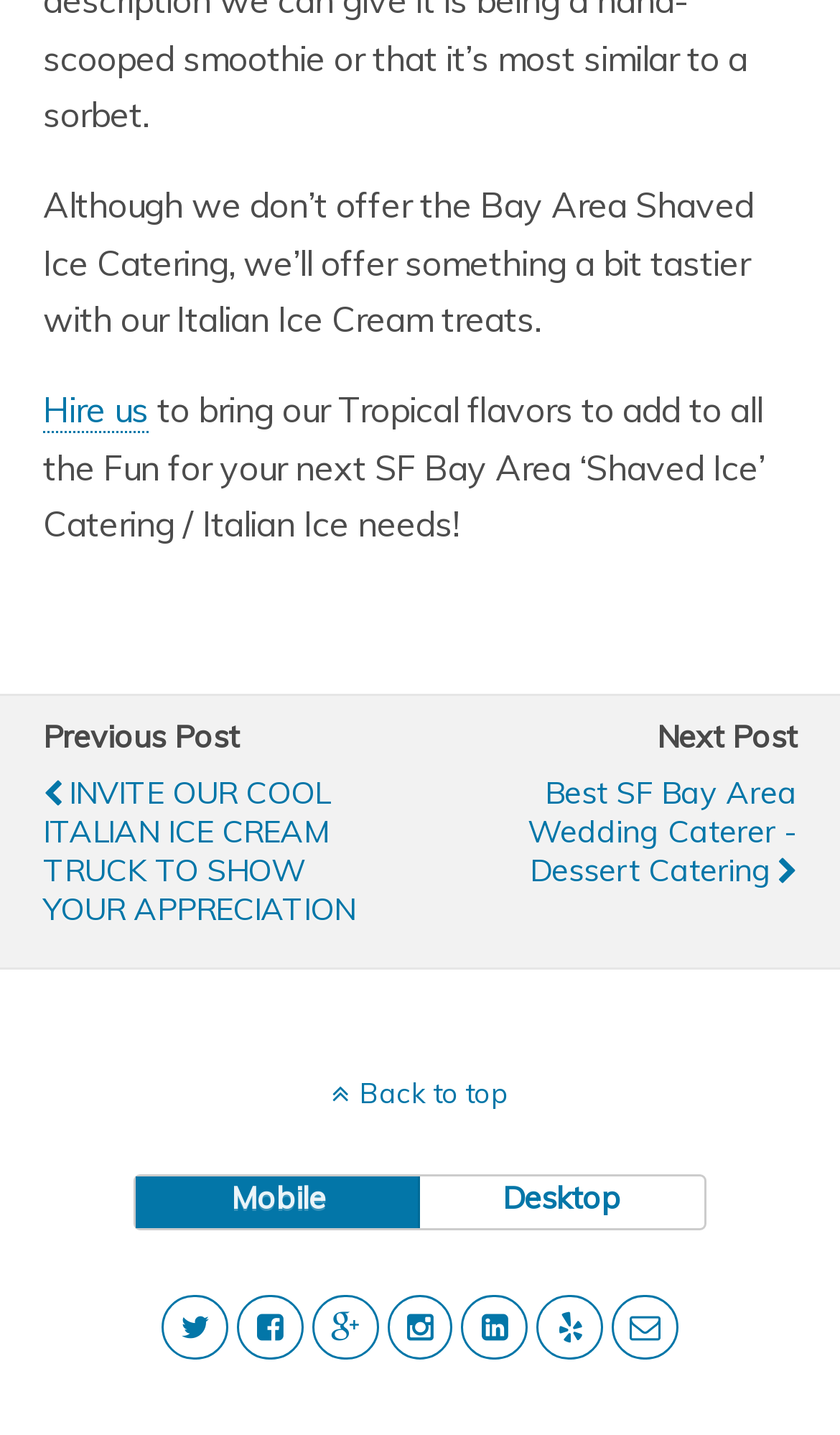Provide the bounding box coordinates of the area you need to click to execute the following instruction: "Go to the next post".

[0.782, 0.499, 0.949, 0.526]